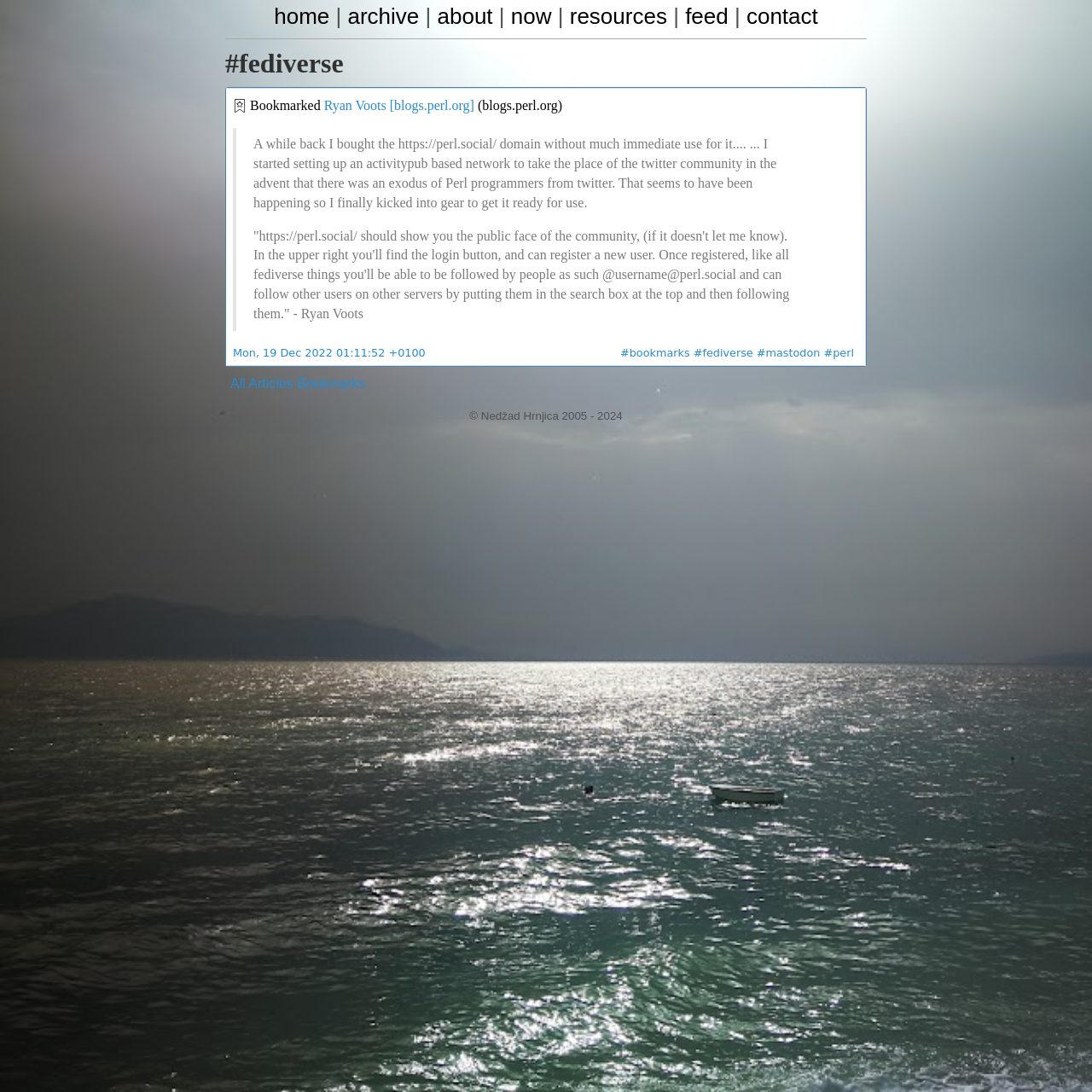What is the date of the latest article?
Utilize the image to construct a detailed and well-explained answer.

I found the date of the latest article by looking at the link with the date and time information, which is located below the blockquote element.